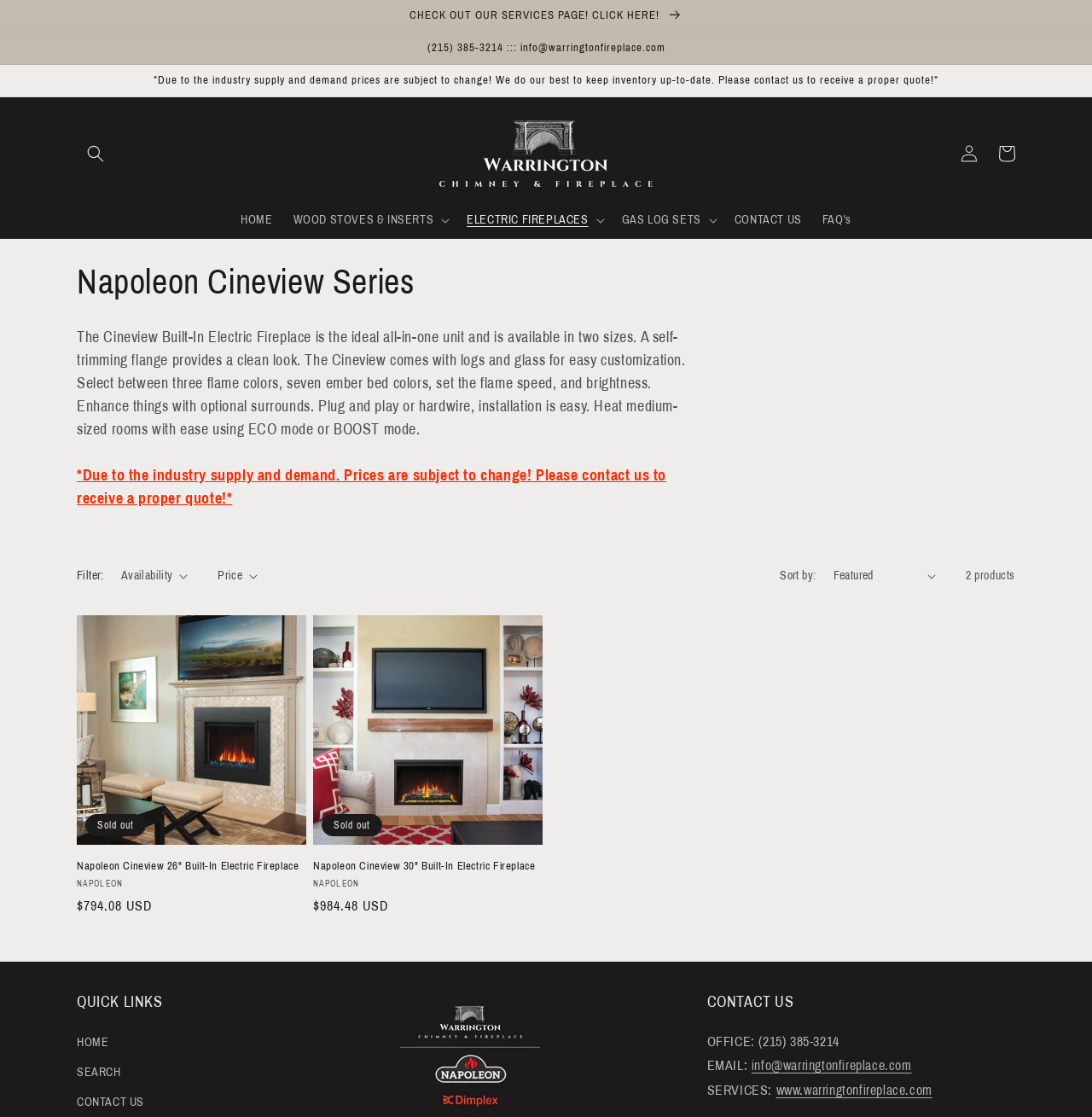Determine the bounding box coordinates in the format (top-left x, top-left y, bottom-right x, bottom-right y). Ensure all values are floating point numbers between 0 and 1. Identify the bounding box of the UI element described by: WOOD STOVES & INSERTS

[0.259, 0.181, 0.418, 0.213]